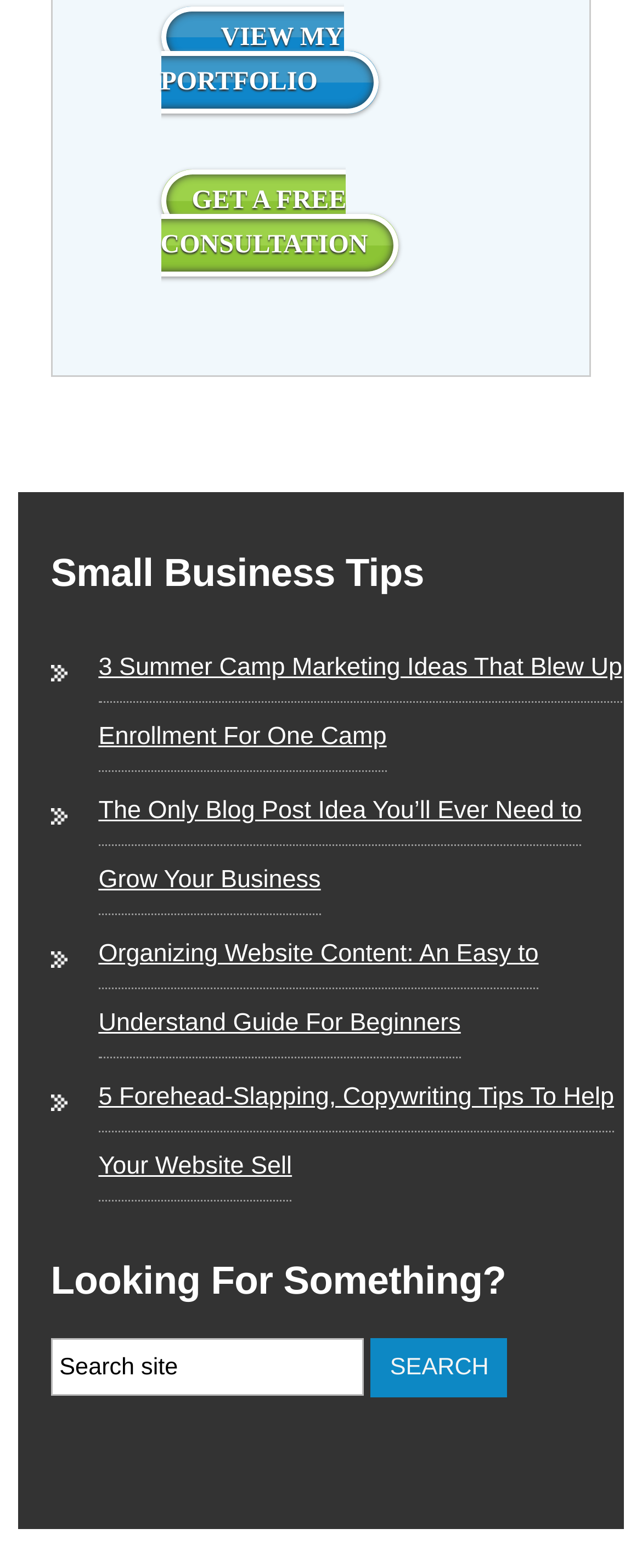Please mark the bounding box coordinates of the area that should be clicked to carry out the instruction: "view Fraunhofer IWM networks".

None